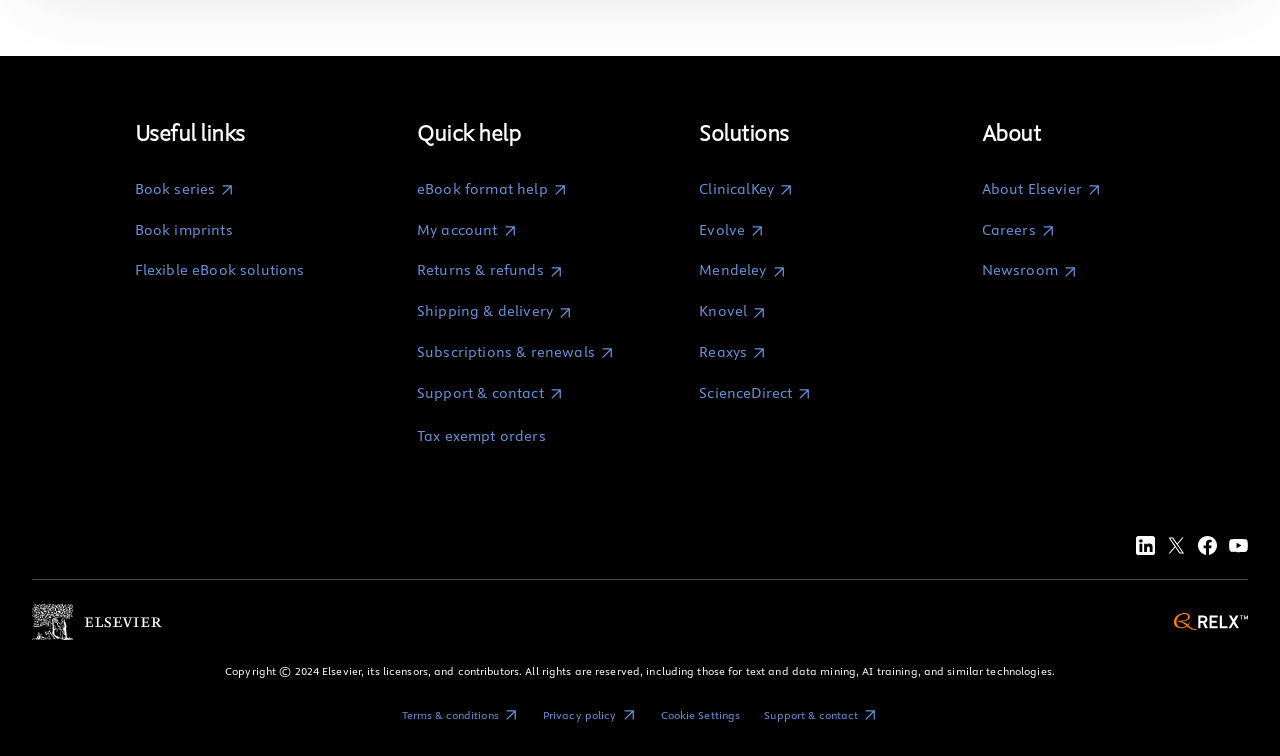What is the copyright year mentioned at the bottom of the page?
Answer the question with a detailed explanation, including all necessary information.

I found the StaticText element at the bottom of the page, which mentions the copyright year as 2024.